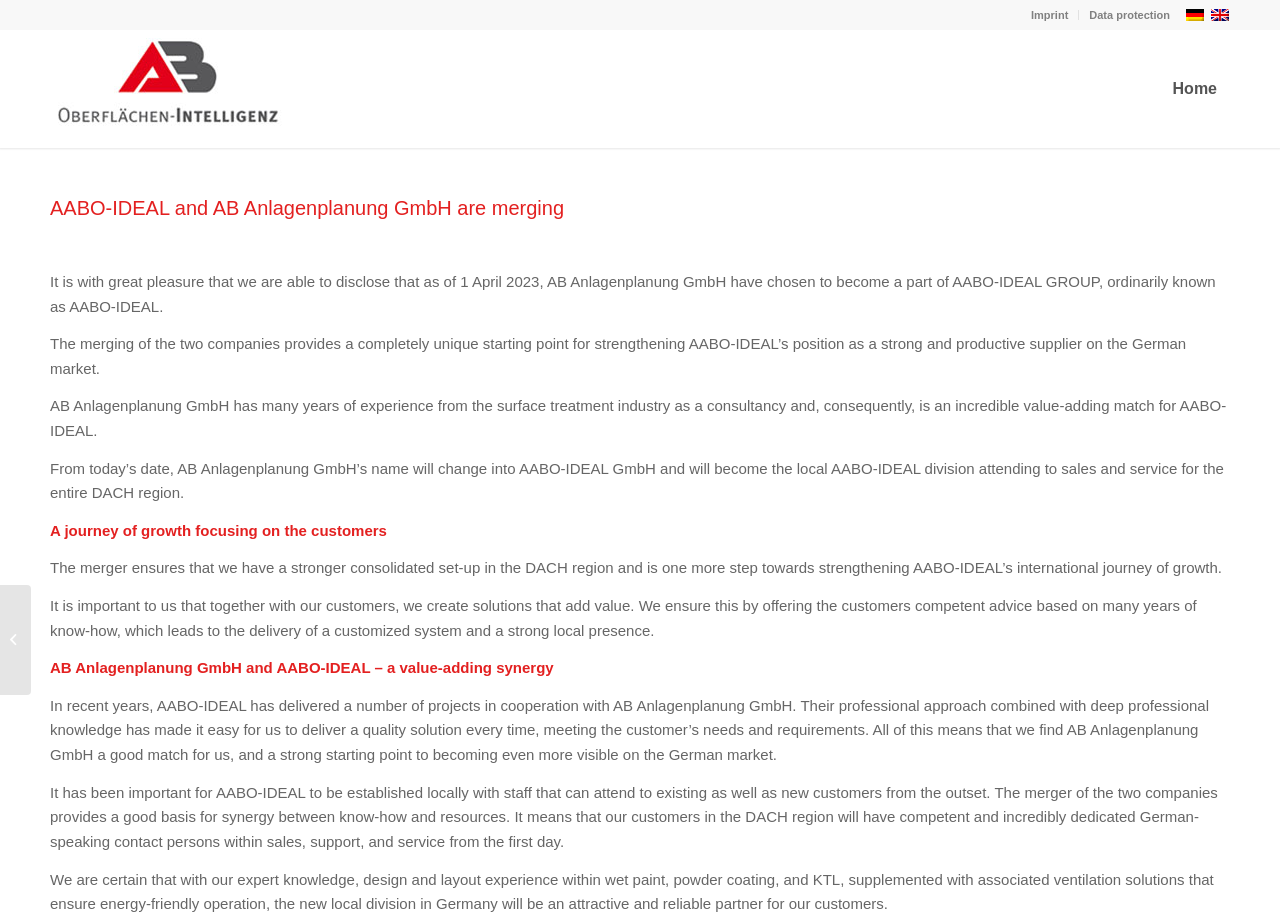What region will AABO-IDEAL GmbH attend to sales and service for?
Please give a well-detailed answer to the question.

The answer can be found in the StaticText 'From today’s date, AB Anlagenplanung GmbH’s name will change into AABO-IDEAL GmbH and will become the local AABO-IDEAL division attending to sales and service for the entire DACH region.'